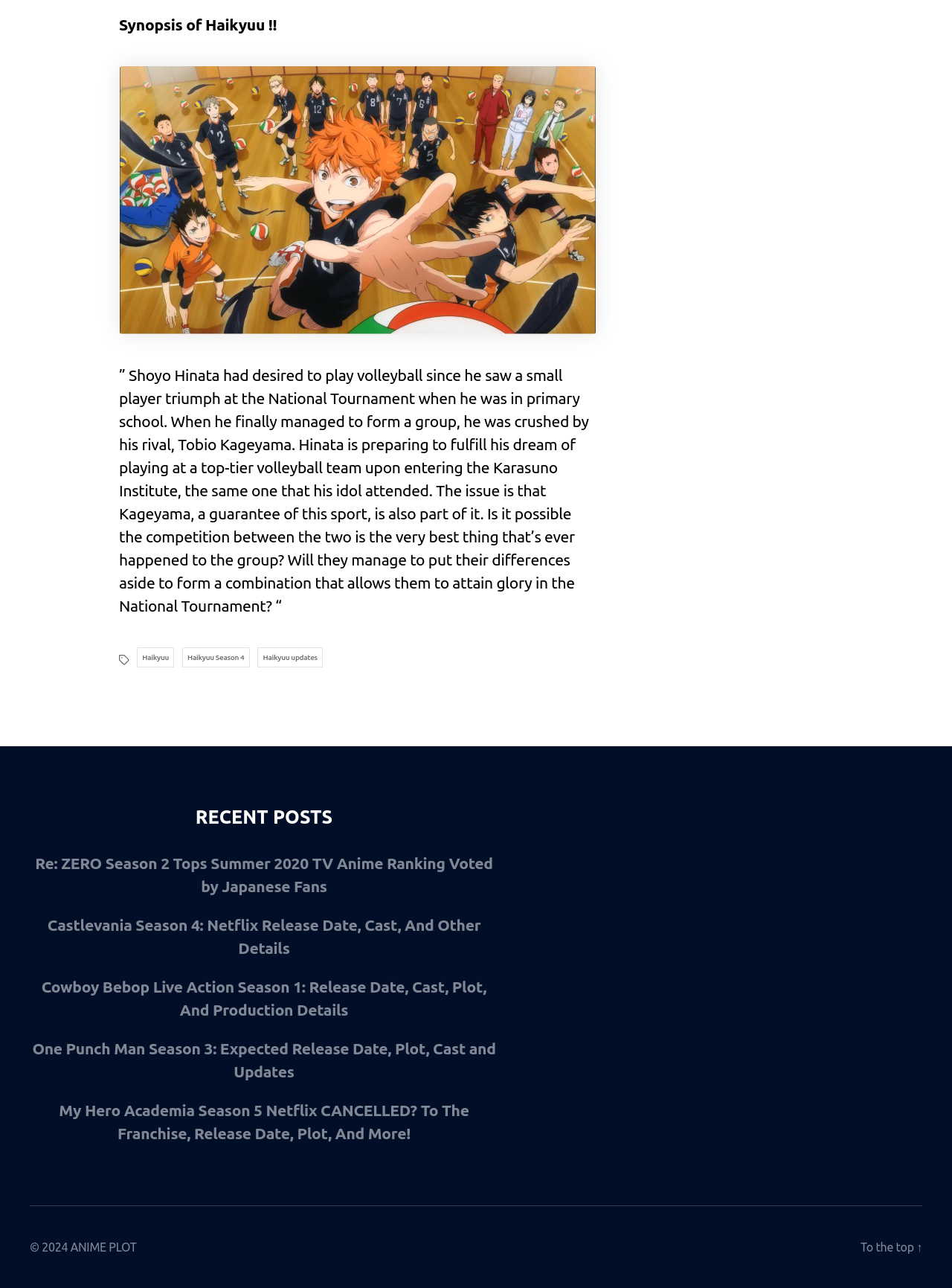What is the copyright year of the website?
Please give a detailed and elaborate answer to the question.

The copyright year of the website can be determined by looking at the StaticText element at the bottom of the webpage, which contains the text '© 2024'. This suggests that the website's content is copyrighted in the year 2024.